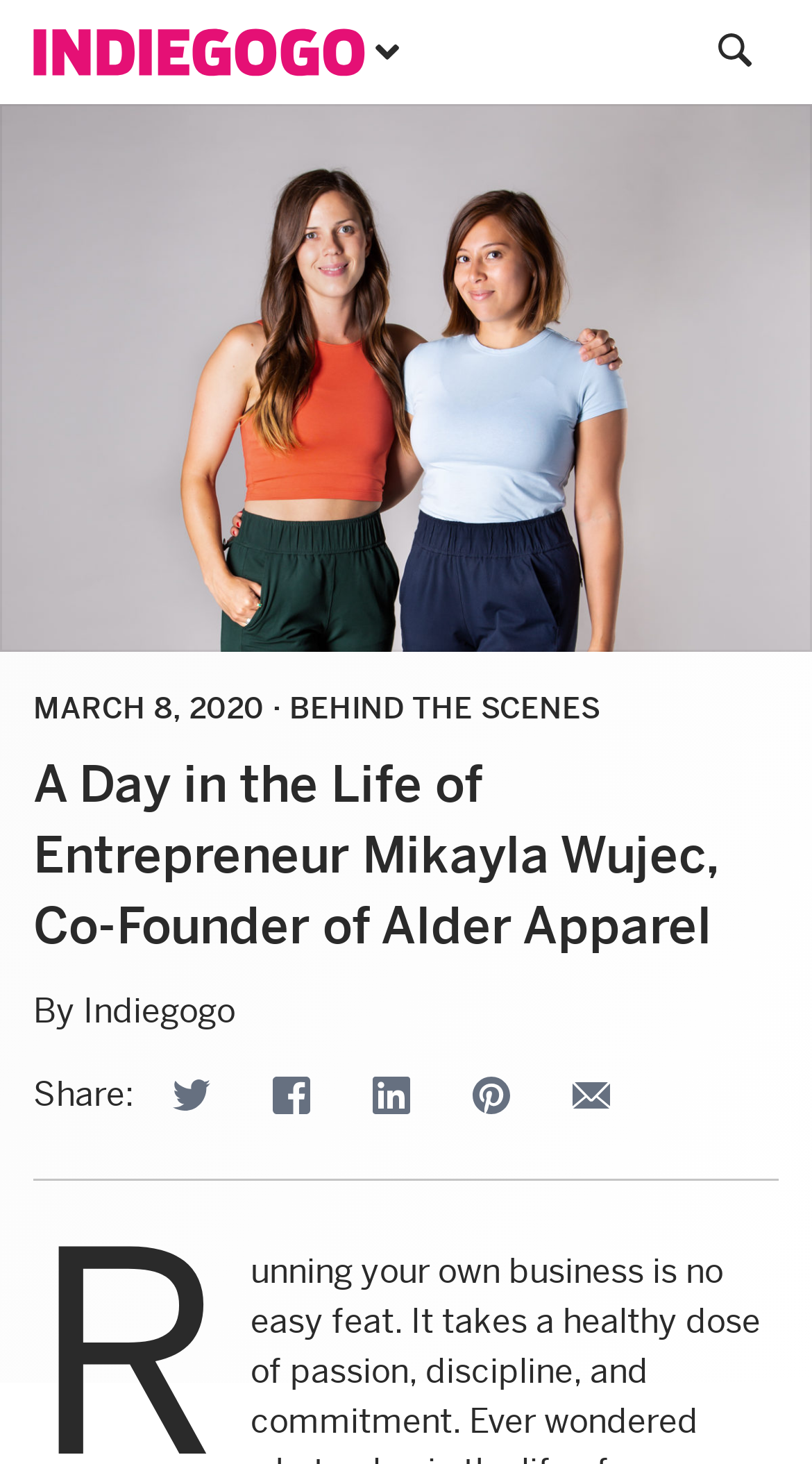Please identify the bounding box coordinates of the clickable region that I should interact with to perform the following instruction: "View the article 'The Hunters And The Hunted'". The coordinates should be expressed as four float numbers between 0 and 1, i.e., [left, top, right, bottom].

None